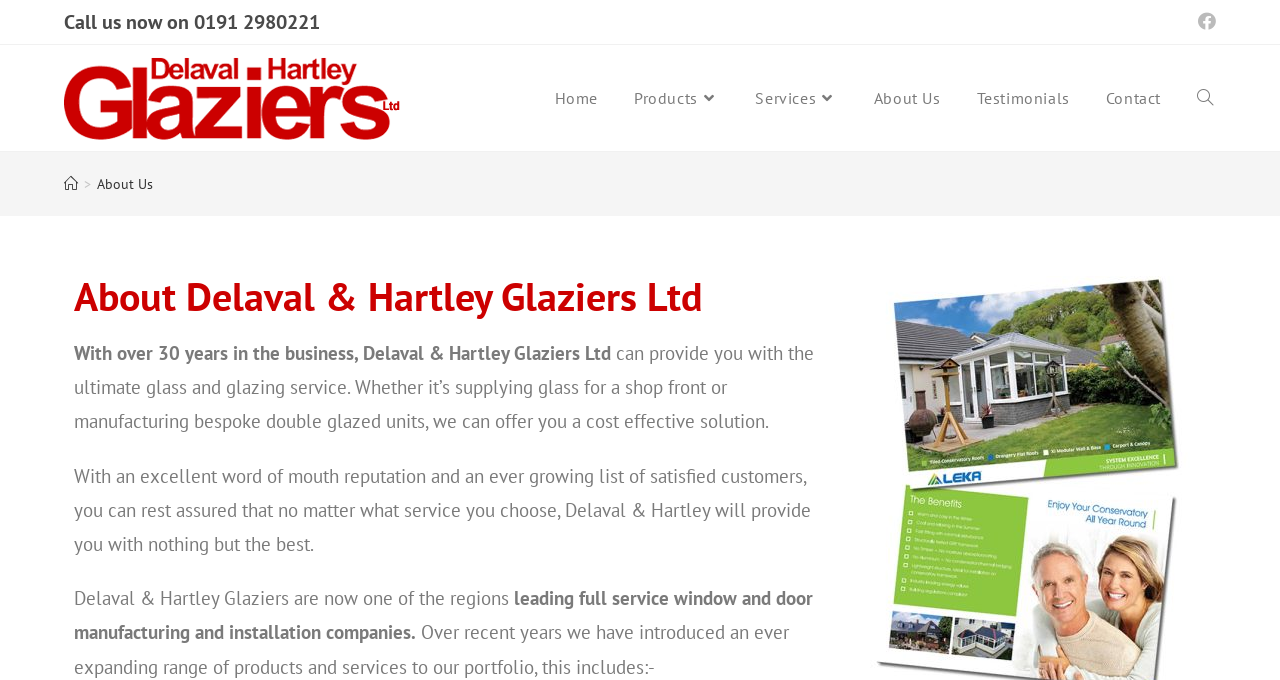Determine the coordinates of the bounding box for the clickable area needed to execute this instruction: "Call us now".

[0.05, 0.013, 0.25, 0.051]